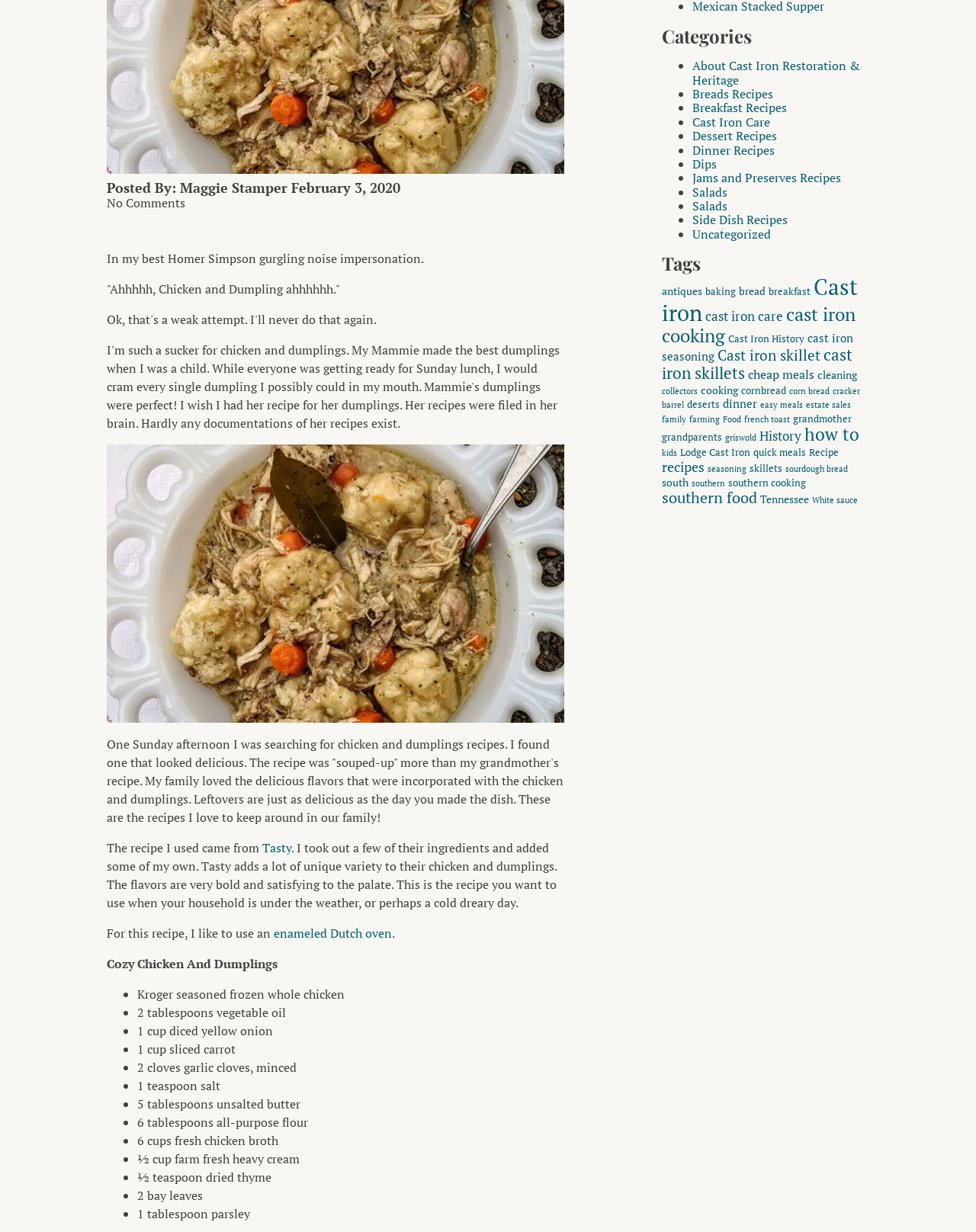Please provide the bounding box coordinates for the UI element as described: "Cast Iron History". The coordinates must be four floats between 0 and 1, represented as [left, top, right, bottom].

[0.746, 0.27, 0.824, 0.28]